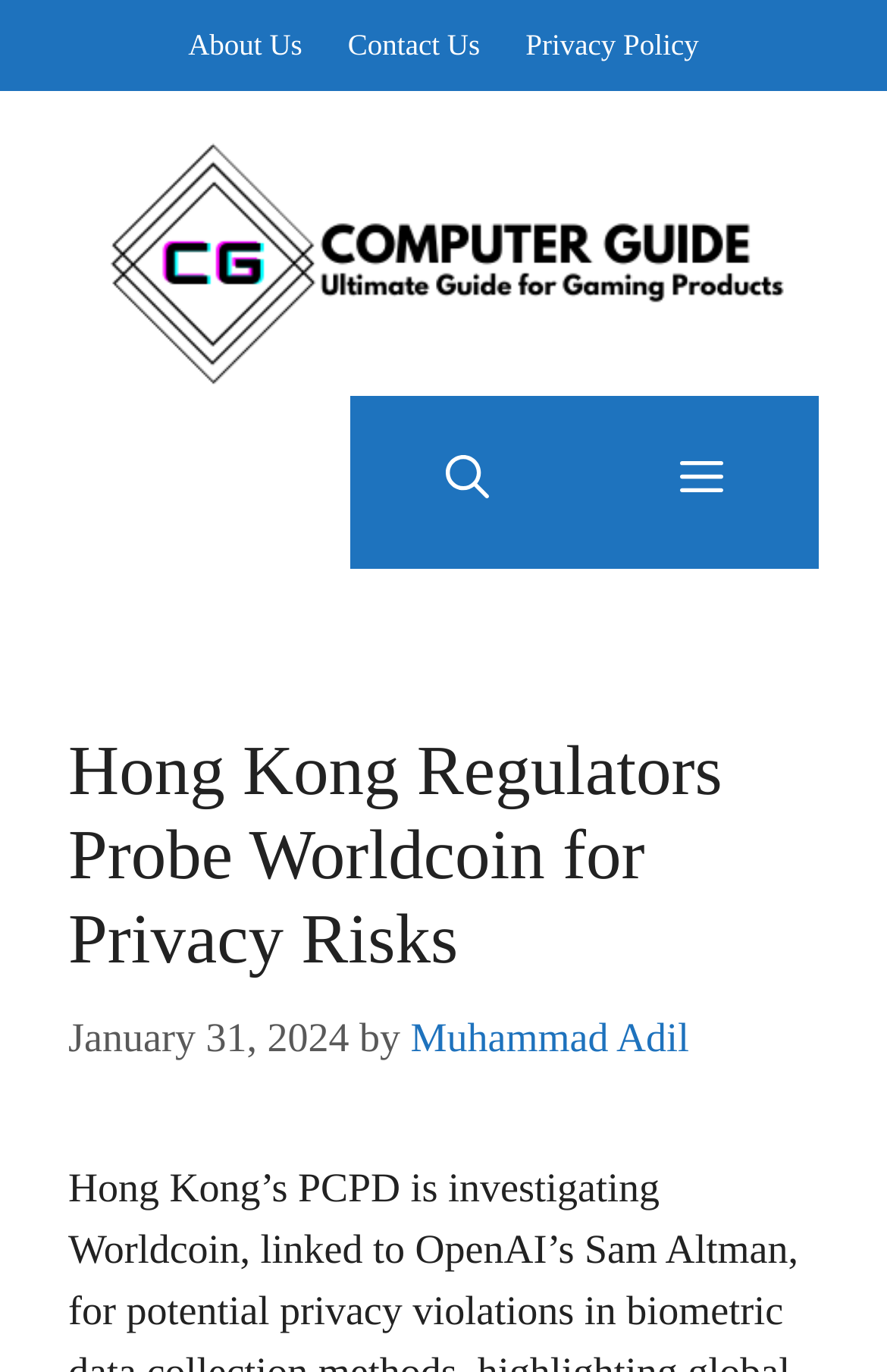Please find the bounding box for the following UI element description. Provide the coordinates in (top-left x, top-left y, bottom-right x, bottom-right y) format, with values between 0 and 1: aria-label="Open Search Bar"

[0.395, 0.288, 0.659, 0.414]